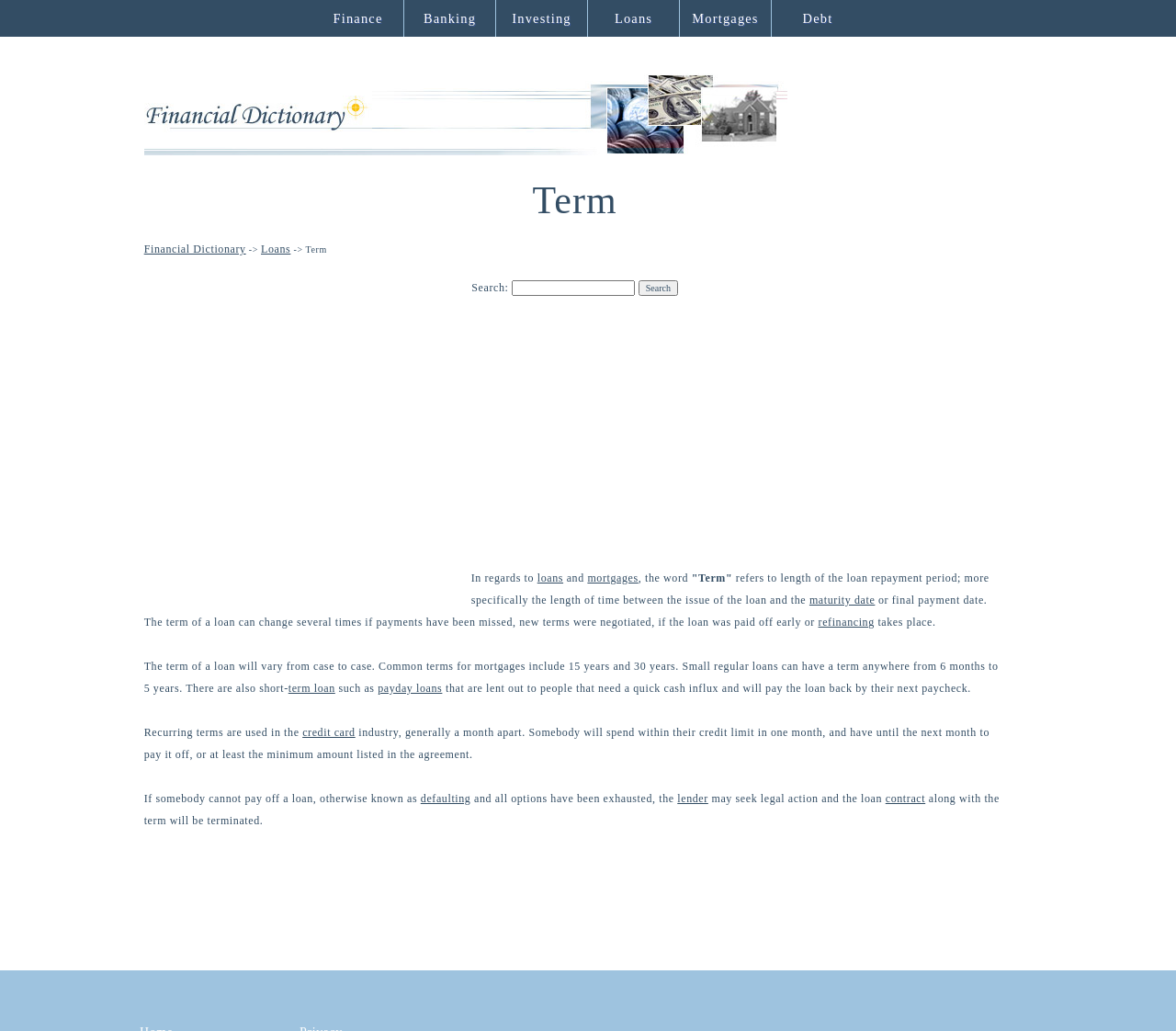What happens if someone cannot pay off a loan?
Use the image to give a comprehensive and detailed response to the question.

If someone cannot pay off a loan, also known as defaulting, and all options have been exhausted, the lender may seek legal action and the loan contract along with the term will be terminated.